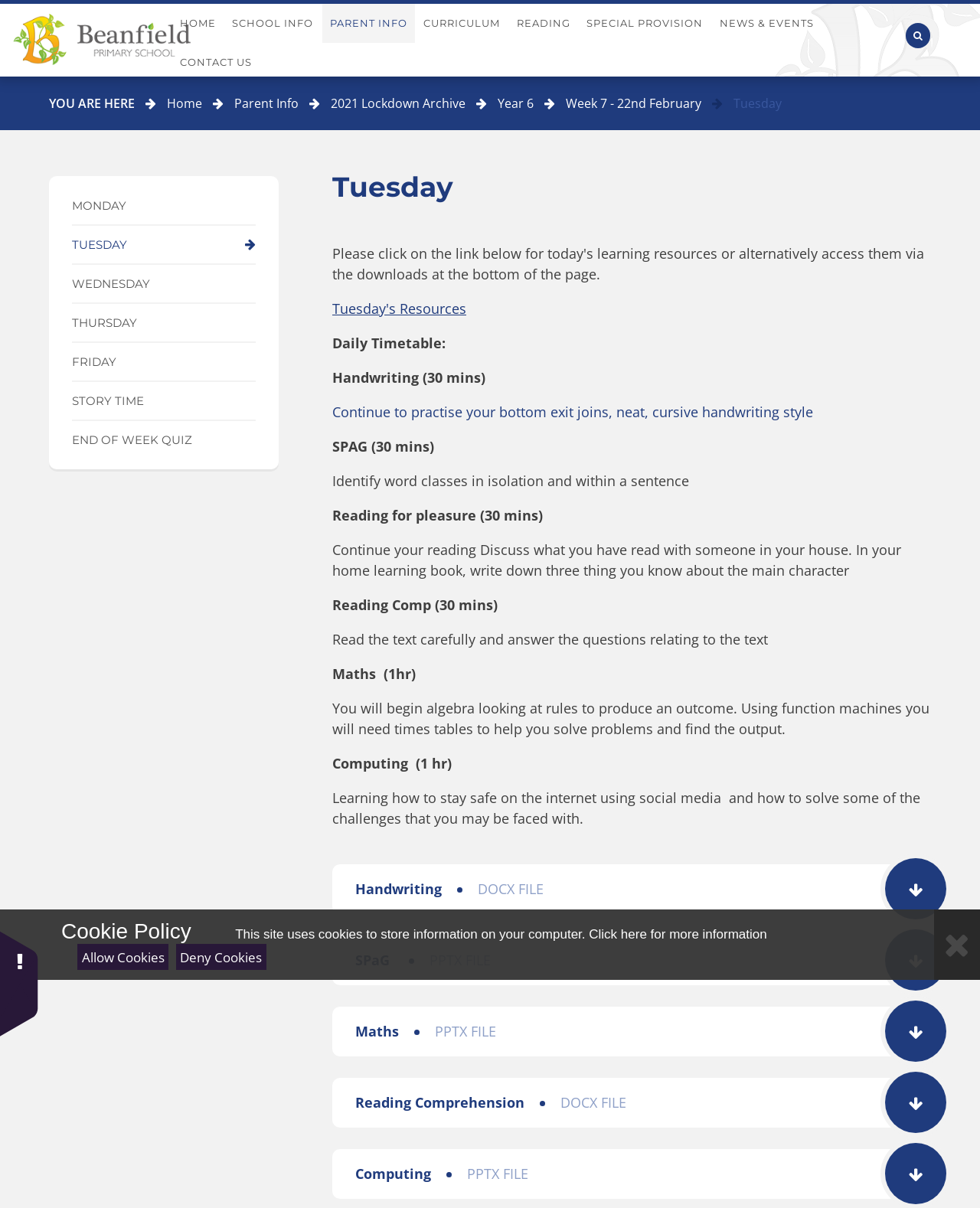Extract the bounding box coordinates for the UI element described by the text: "SPaG PPTX File". The coordinates should be in the form of [left, top, right, bottom] with values between 0 and 1.

[0.339, 0.774, 0.95, 0.815]